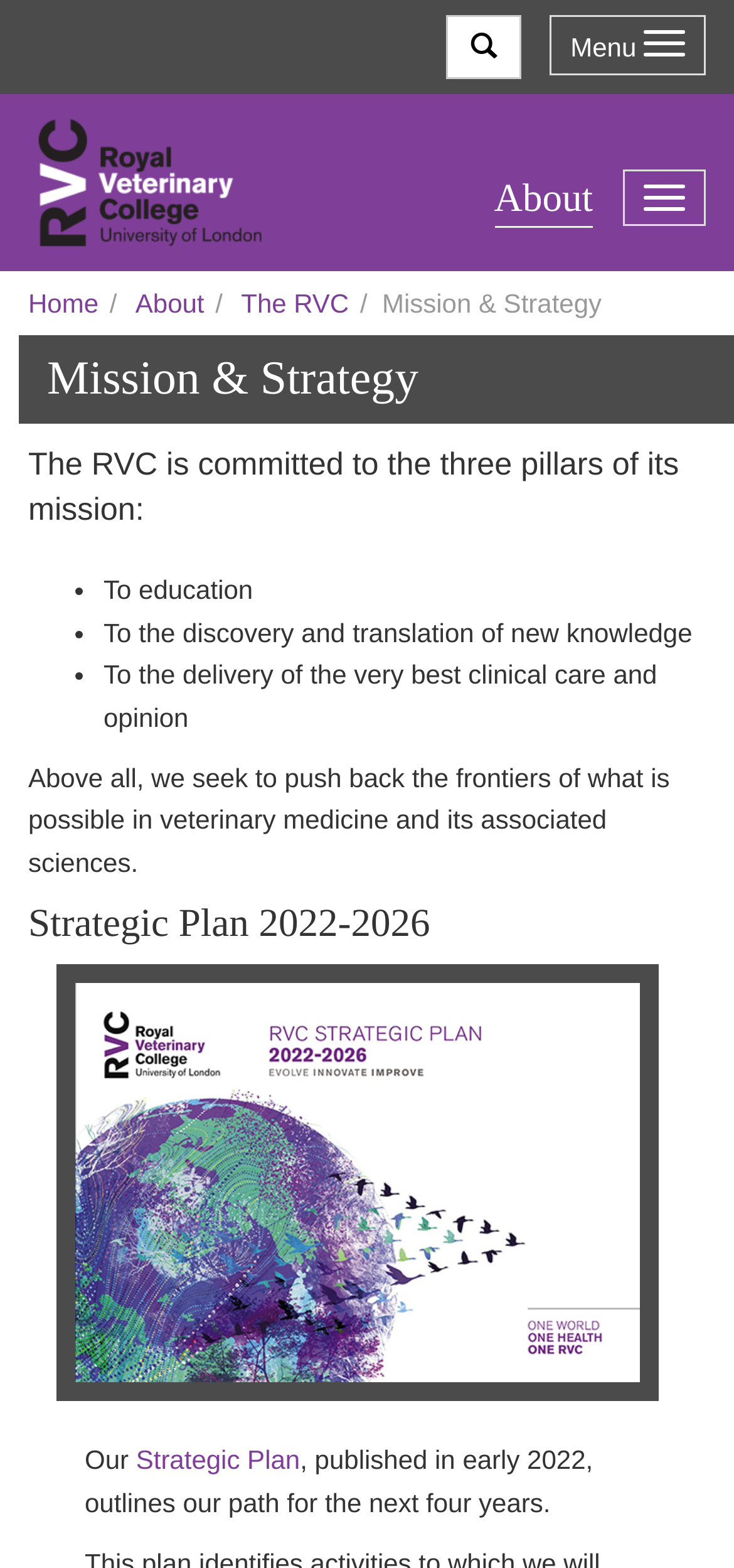Answer the question below using just one word or a short phrase: 
How many menu items are there in the top navigation bar?

Four